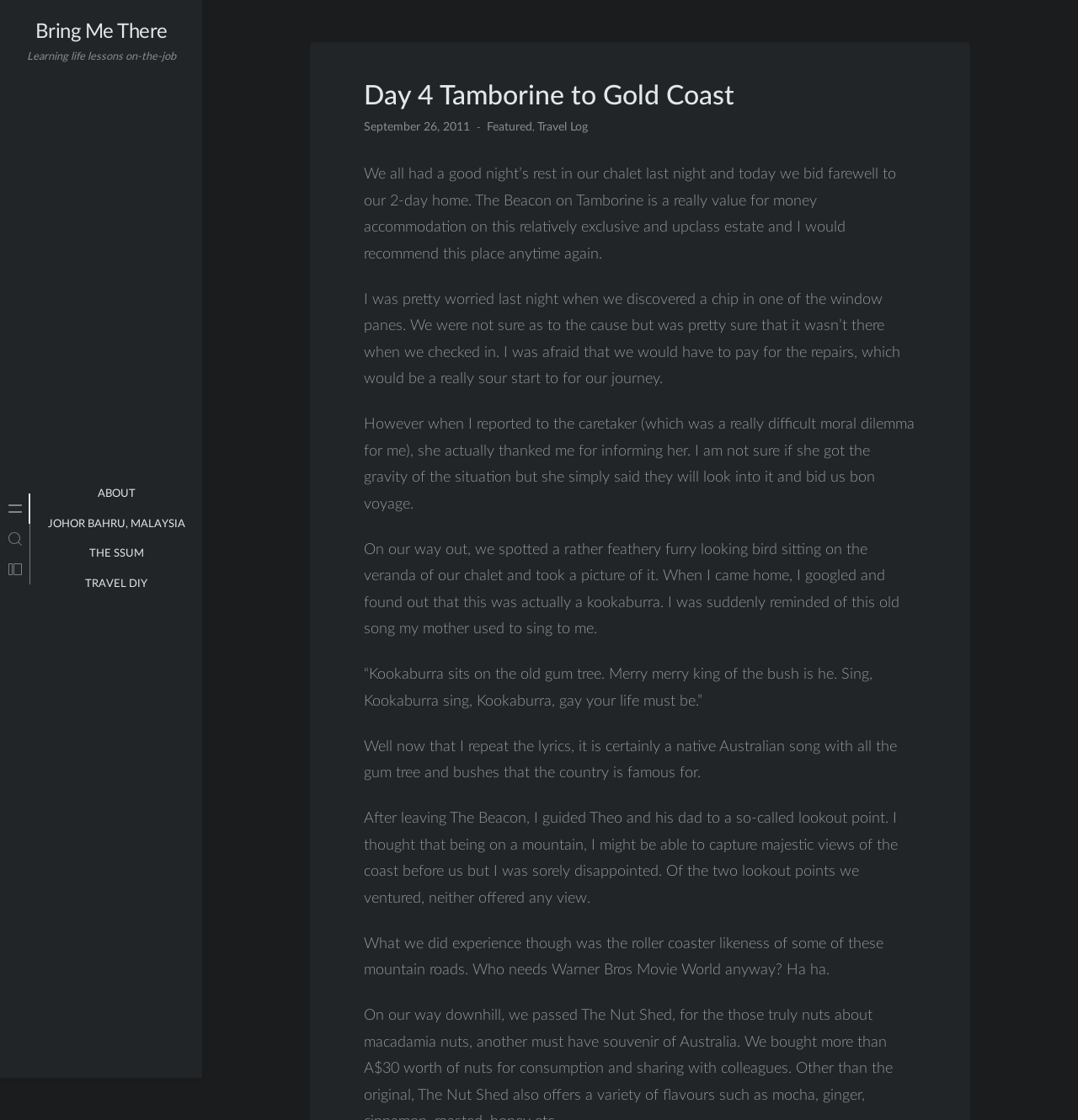How many links are there in the tabpanel?
Refer to the image and provide a concise answer in one word or phrase.

14